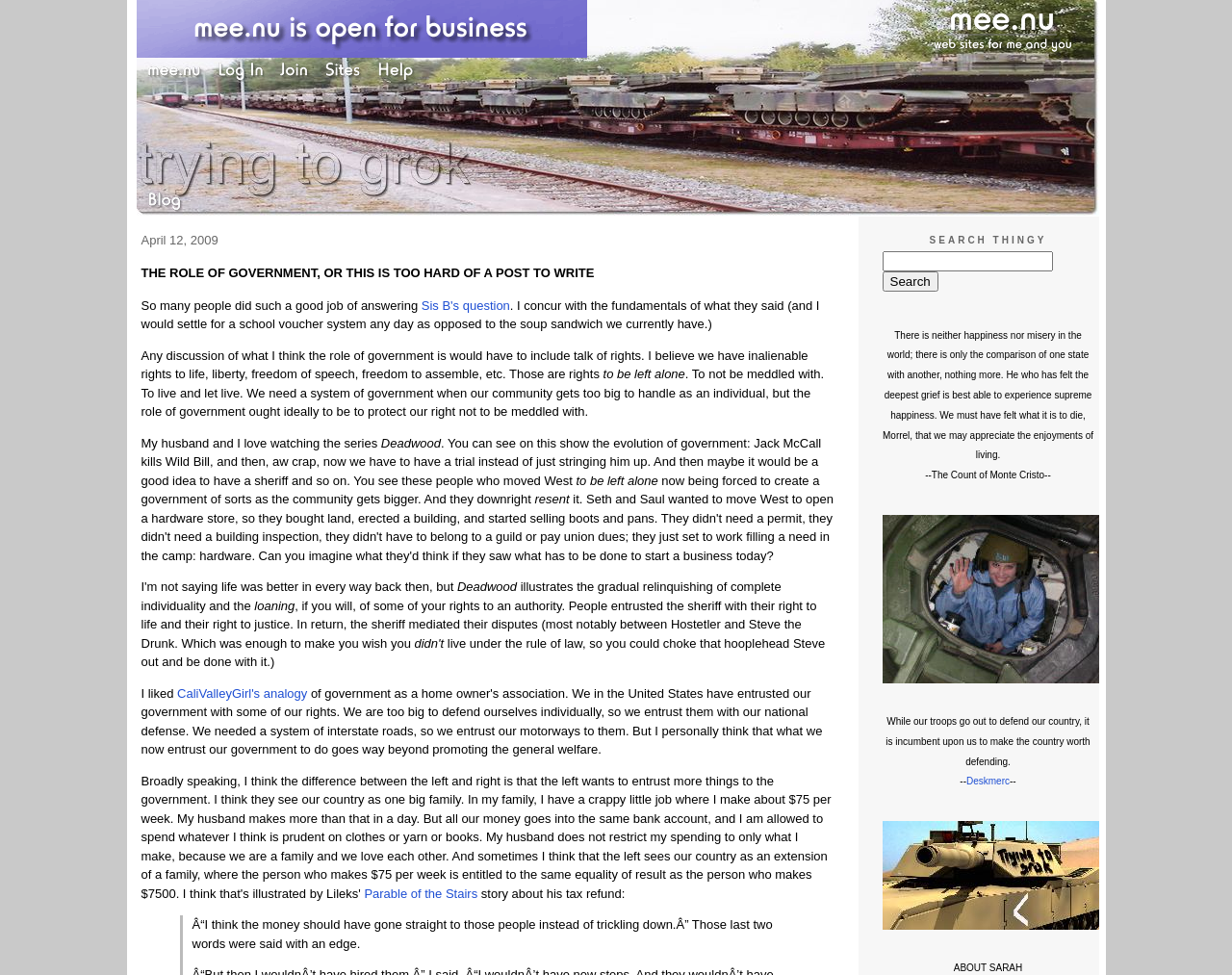What is the quote at the bottom of the webpage? Refer to the image and provide a one-word or short phrase answer.

While our troops go out to defend our country, it is incumbent upon us to make the country worth defending.